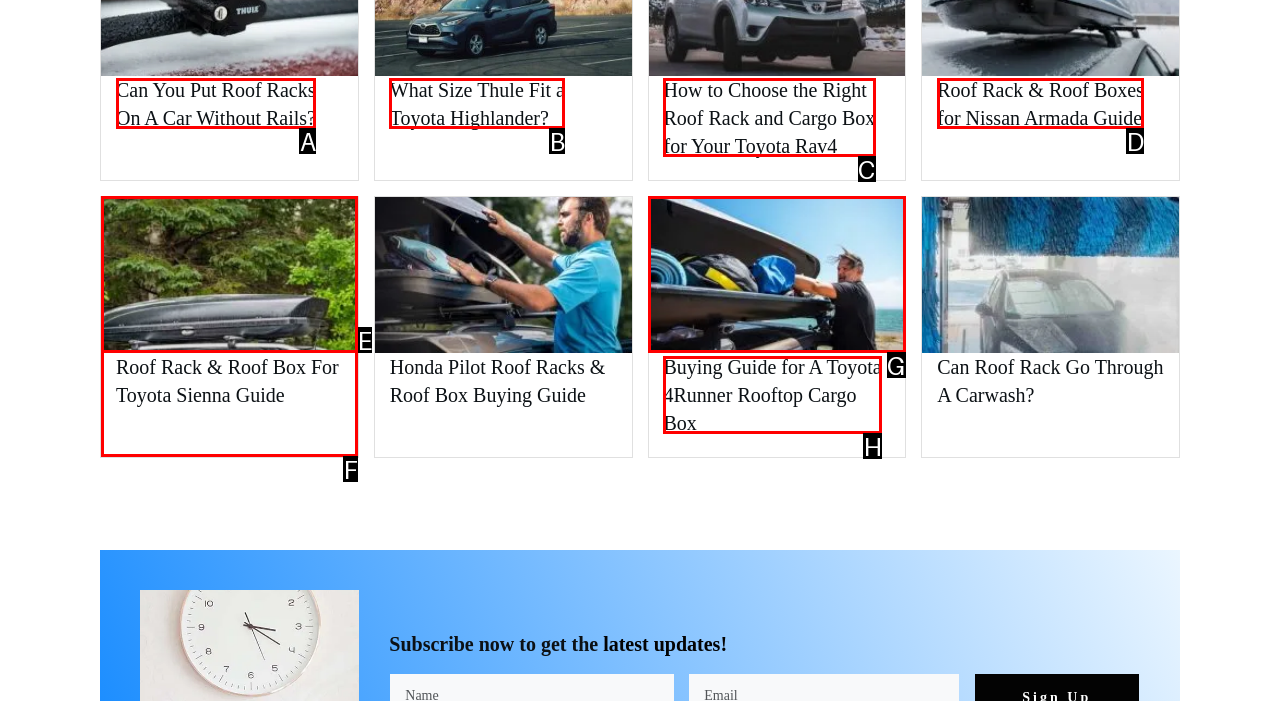Identify the appropriate lettered option to execute the following task: Learn about buying a rooftop cargo box for Toyota 4Runner
Respond with the letter of the selected choice.

H